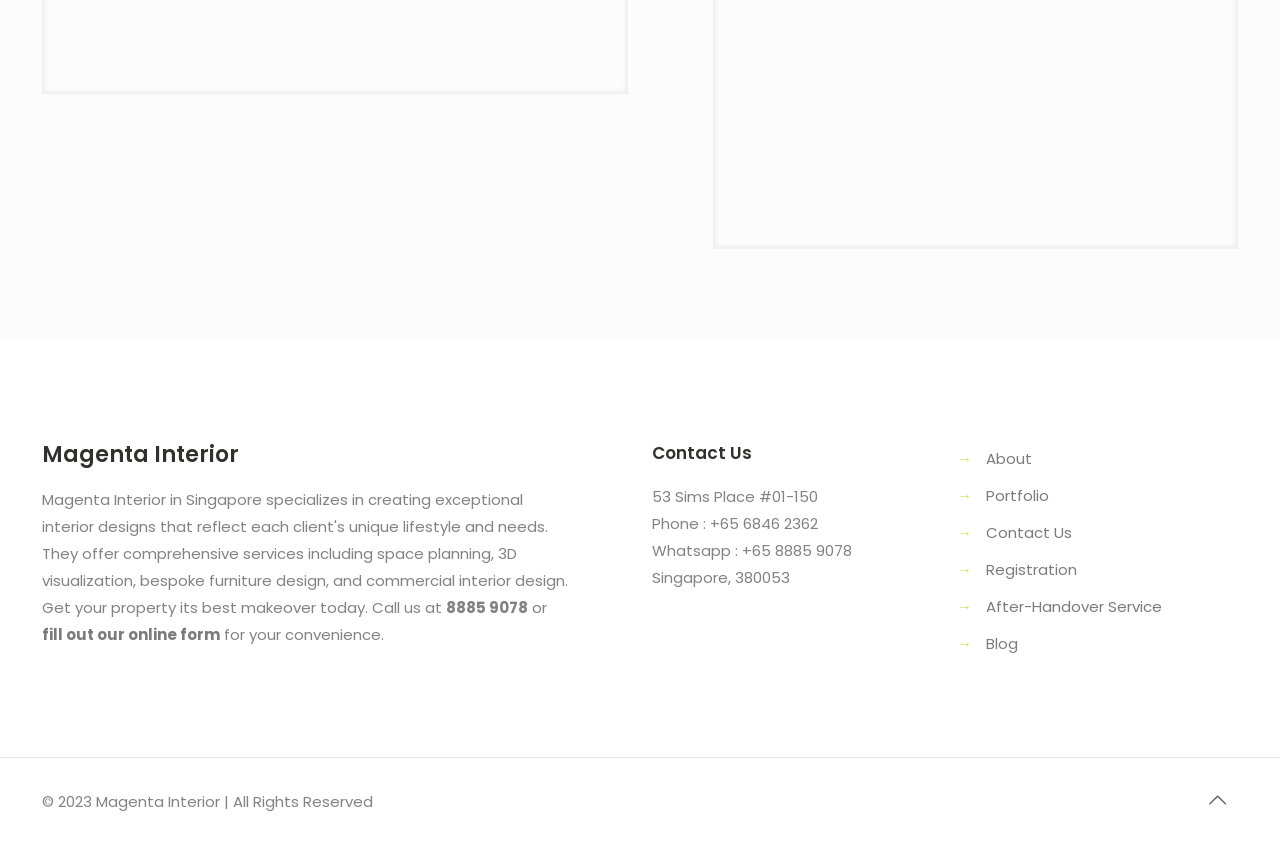What is the address of the company?
Please provide a detailed and comprehensive answer to the question.

I found the address '53 Sims Place #01-150' in the StaticText element with bounding box coordinates [0.509, 0.573, 0.639, 0.597] which is located in the 'Contact Us' section.